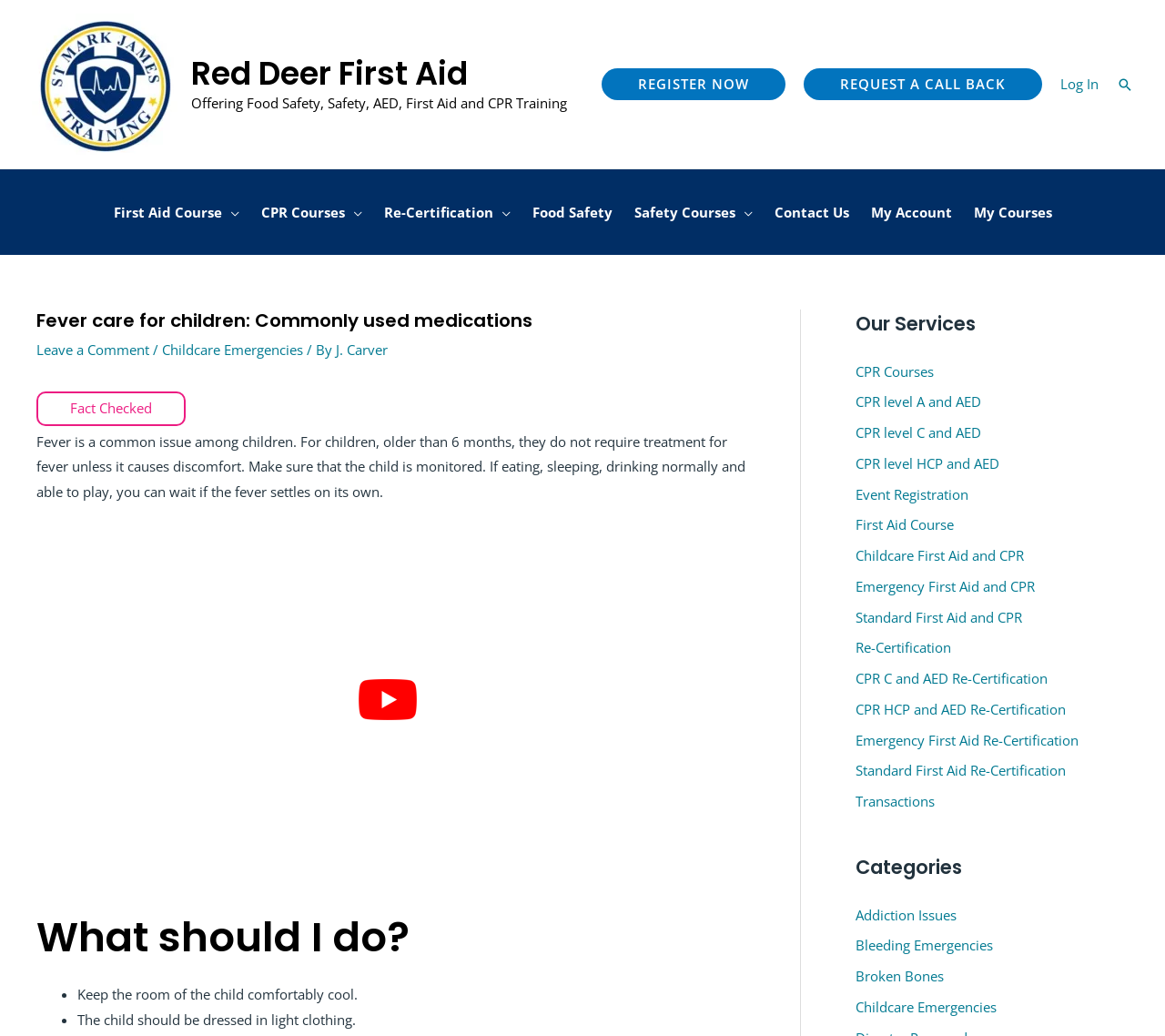Reply to the question with a brief word or phrase: What is the purpose of the 'REGISTER NOW' button?

To register for a course